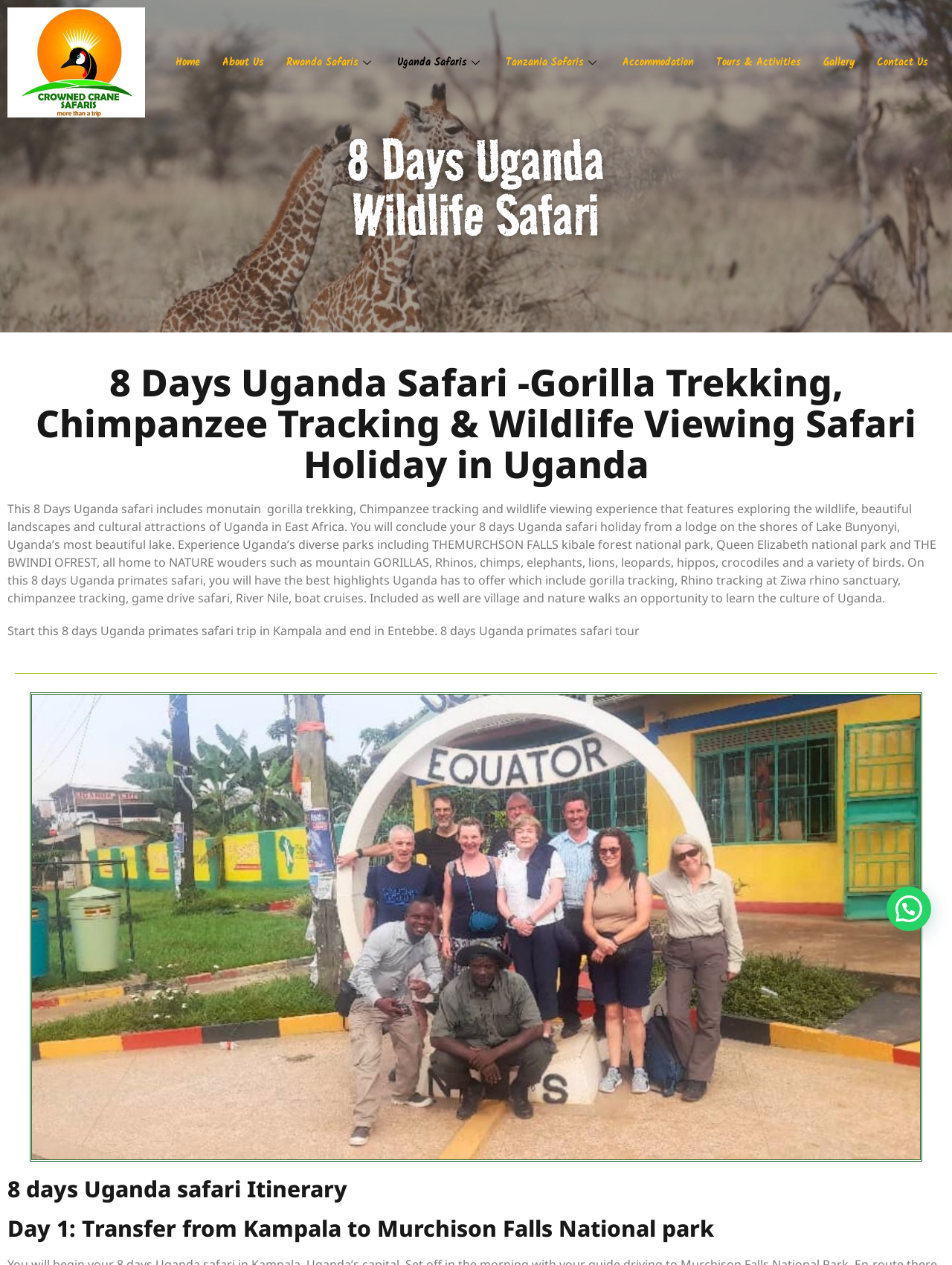How many national parks are mentioned?
Craft a detailed and extensive response to the question.

By reading the StaticText element, I found that the text mentions three national parks: Murchison Falls national park, Queen Elizabeth national park, and Bwindi forest.